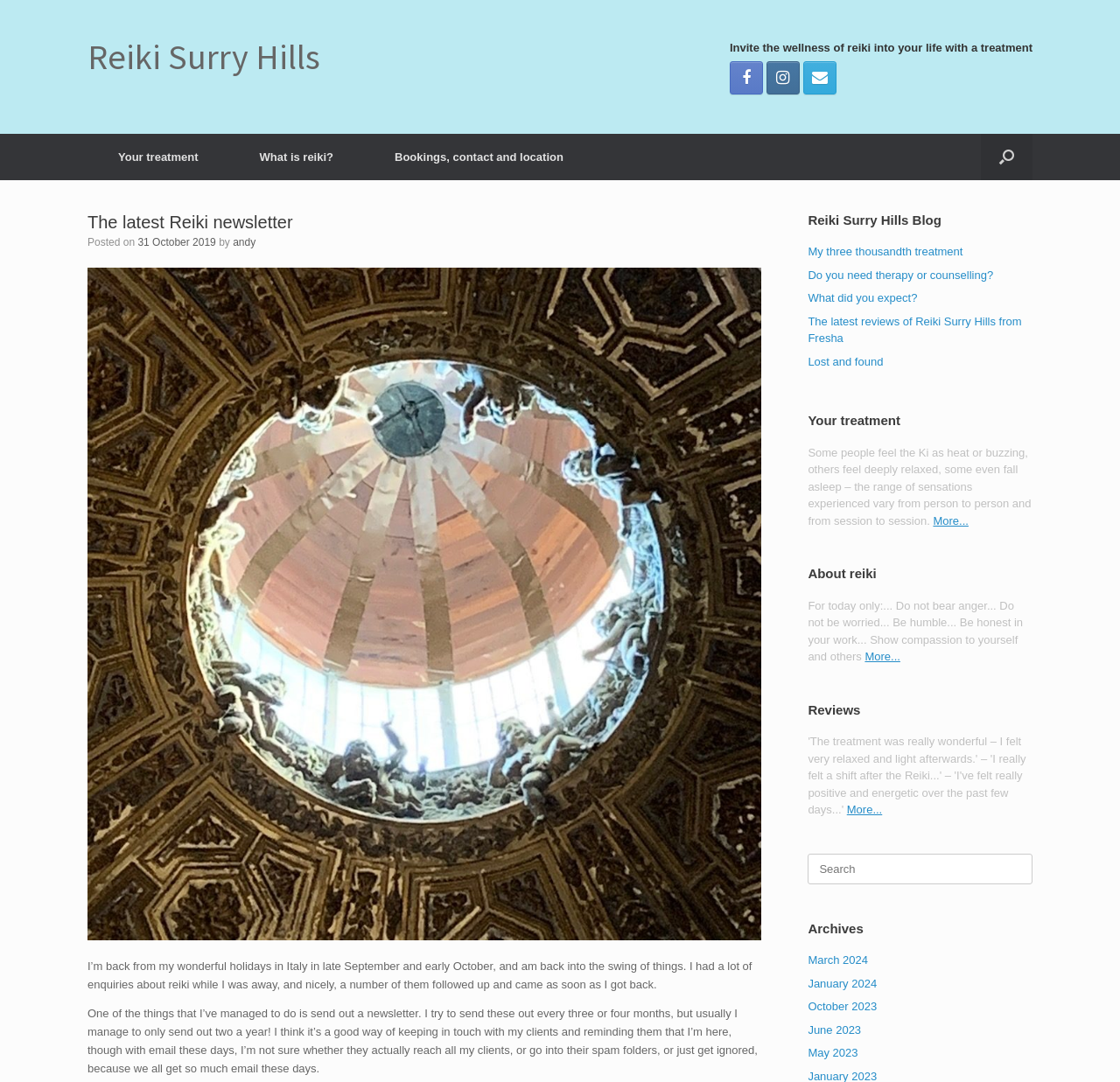Please answer the following question using a single word or phrase: 
What is the purpose of the 'Search' function?

To find specific content